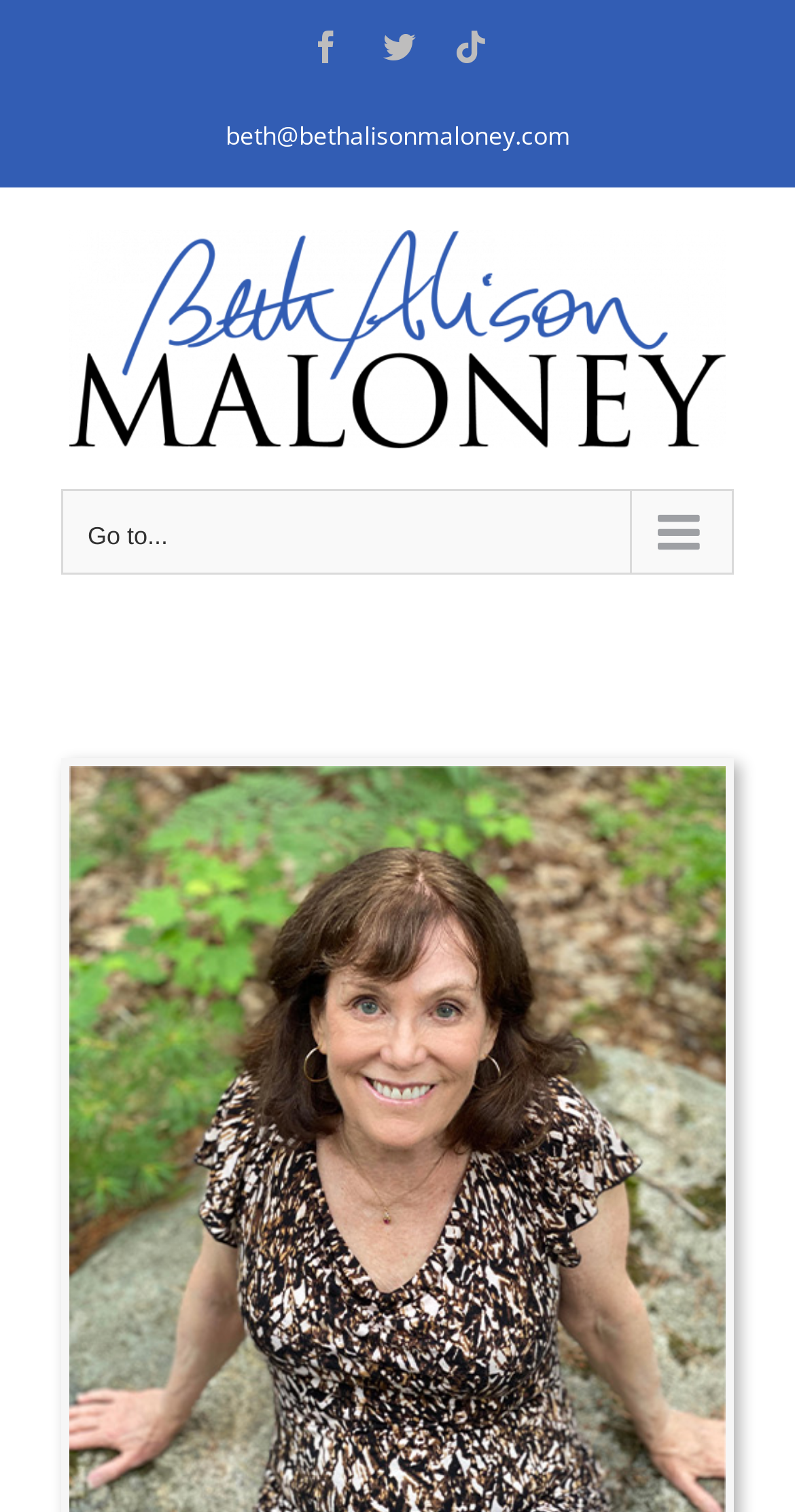Reply to the question with a single word or phrase:
What is the logo of Beth Alison Maloney?

Beth Alison Maloney Logo